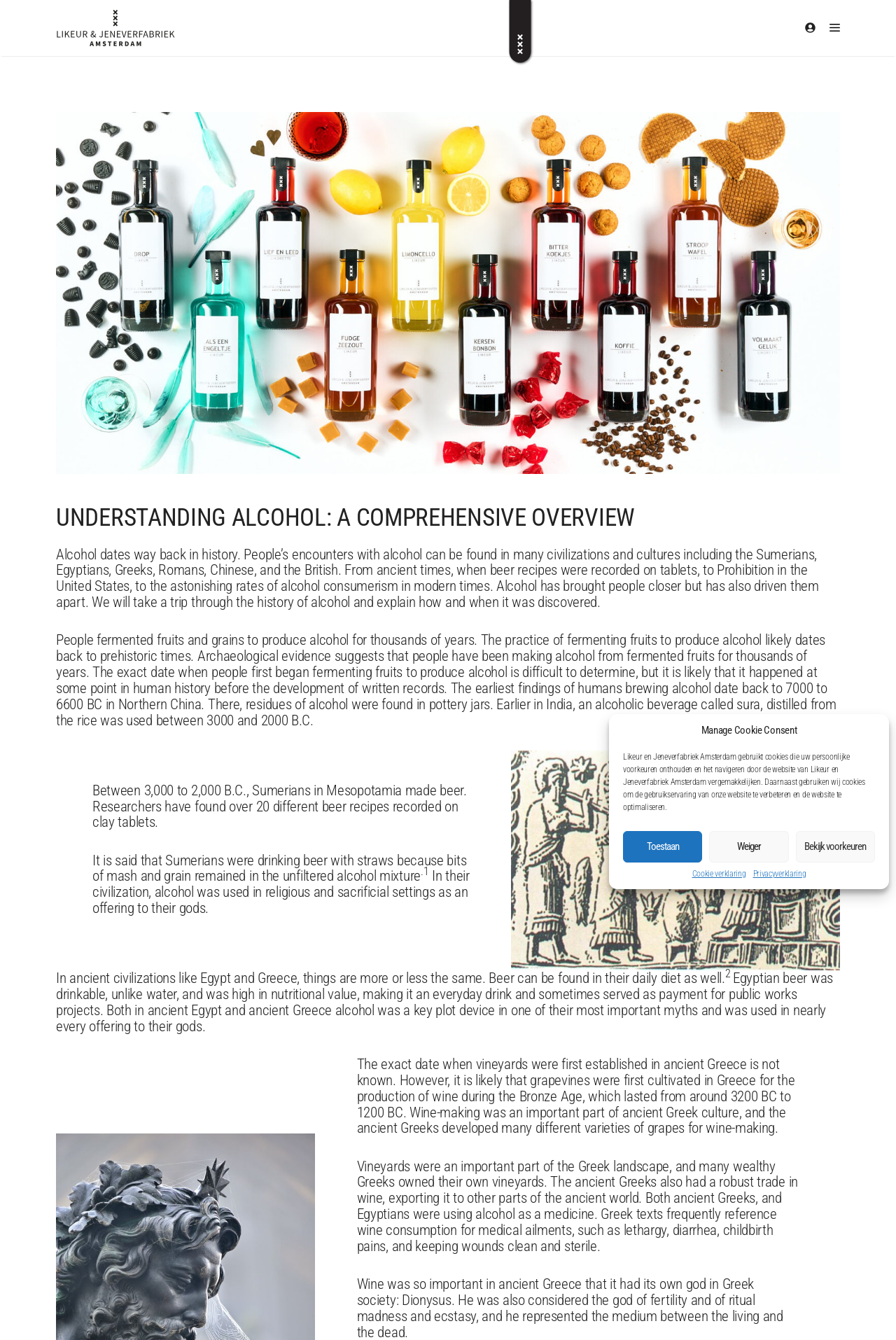Bounding box coordinates are specified in the format (top-left x, top-left y, bottom-right x, bottom-right y). All values are floating point numbers bounded between 0 and 1. Please provide the bounding box coordinate of the region this sentence describes: Privacyverklaring

[0.84, 0.649, 0.9, 0.656]